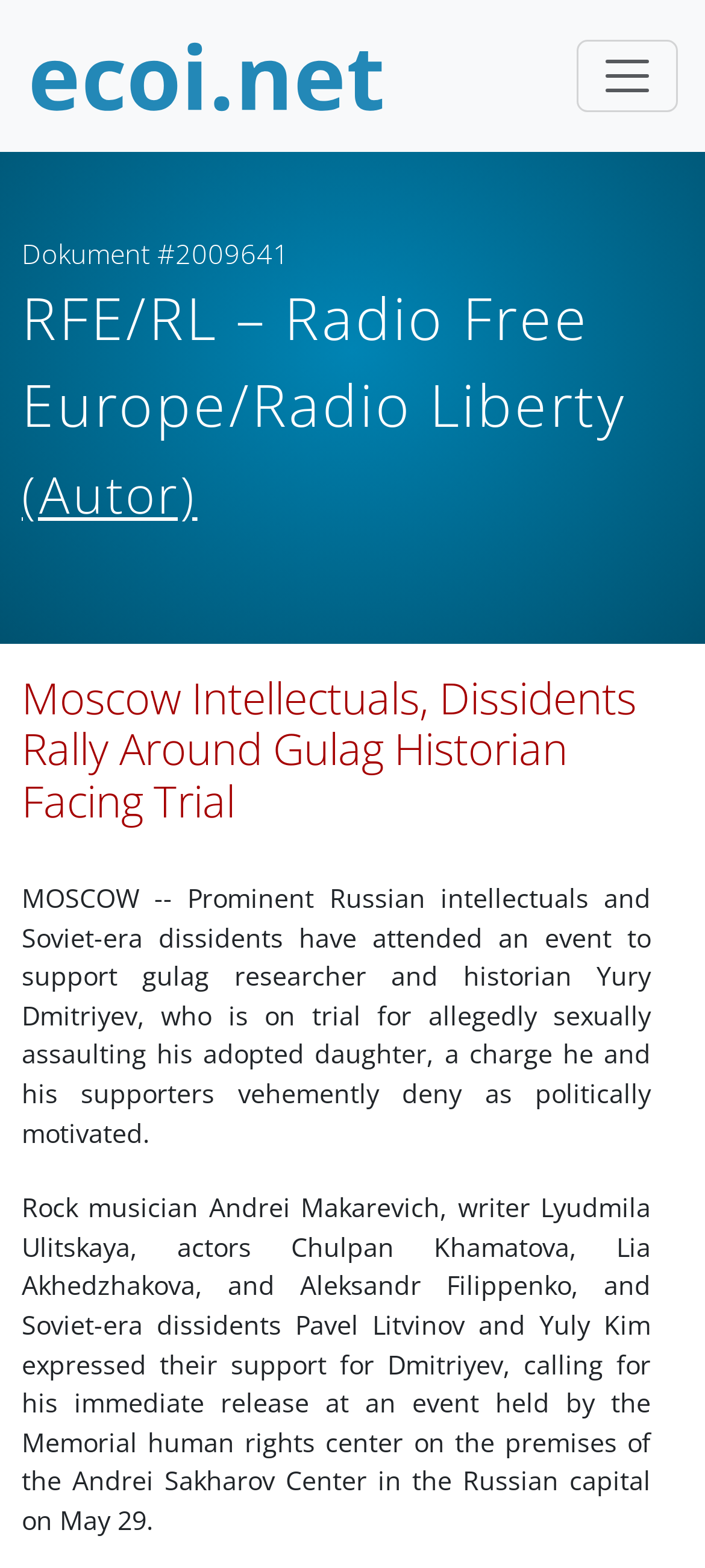Produce an elaborate caption capturing the essence of the webpage.

The webpage appears to be a news article from Radio Free Europe/Radio Liberty. At the top left, there is a link to "ecoi.net" accompanied by a small image. Next to it, there is a button to toggle navigation. 

Below the link and image, there are three lines of text: "Dokument #2009641", "RFE/RL – Radio Free Europe/Radio Liberty (Autor)", and "(Autor)" in a hierarchical structure. 

The main title of the article, "Moscow Intellectuals, Dissidents Rally Around Gulag Historian Facing Trial", is prominently displayed in the middle of the page. 

The article begins with a paragraph of text that summarizes the event, stating that prominent Russian intellectuals and Soviet-era dissidents have attended an event to support gulag researcher and historian Yury Dmitriyev, who is on trial for allegedly sexually assaulting his adopted daughter. 

Below this paragraph, there is another block of text that lists the names of the individuals who expressed their support for Dmitriyev, including rock musician Andrei Makarevich, writer Lyudmila Ulitskaya, and several actors and Soviet-era dissidents.